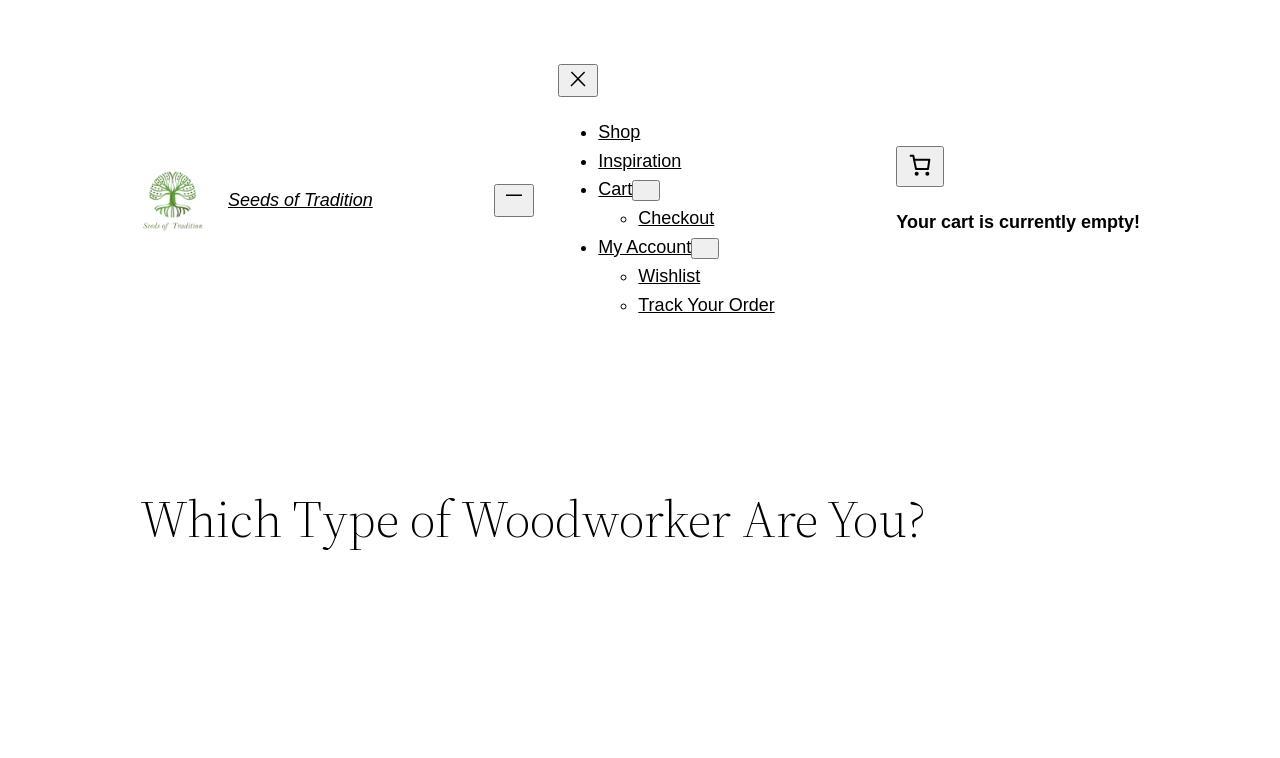Locate the bounding box coordinates of the item that should be clicked to fulfill the instruction: "Click the Track Your Order link".

[0.499, 0.389, 0.605, 0.415]